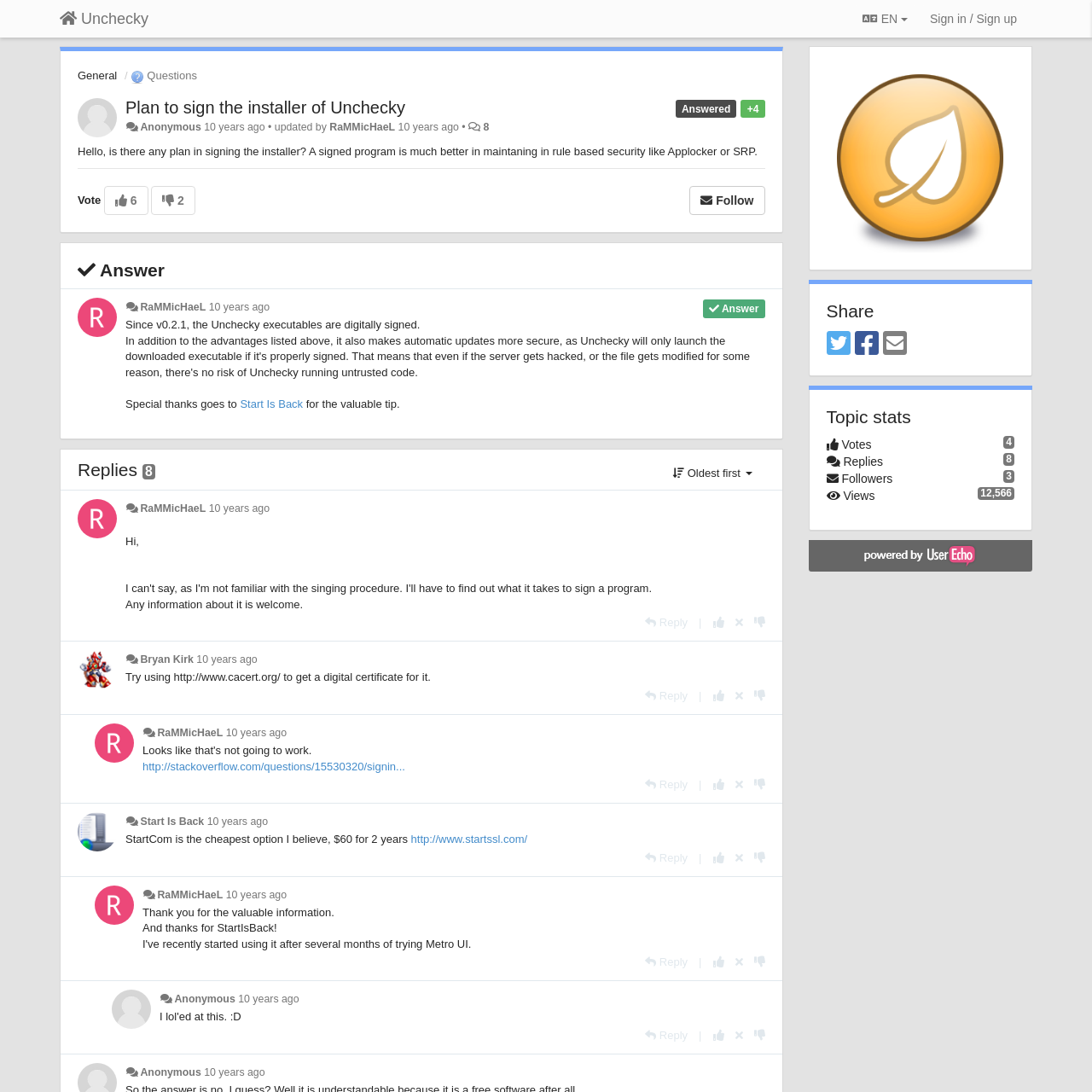Please identify the bounding box coordinates of the area that needs to be clicked to fulfill the following instruction: "Click the link to view the answer."

[0.115, 0.09, 0.371, 0.107]